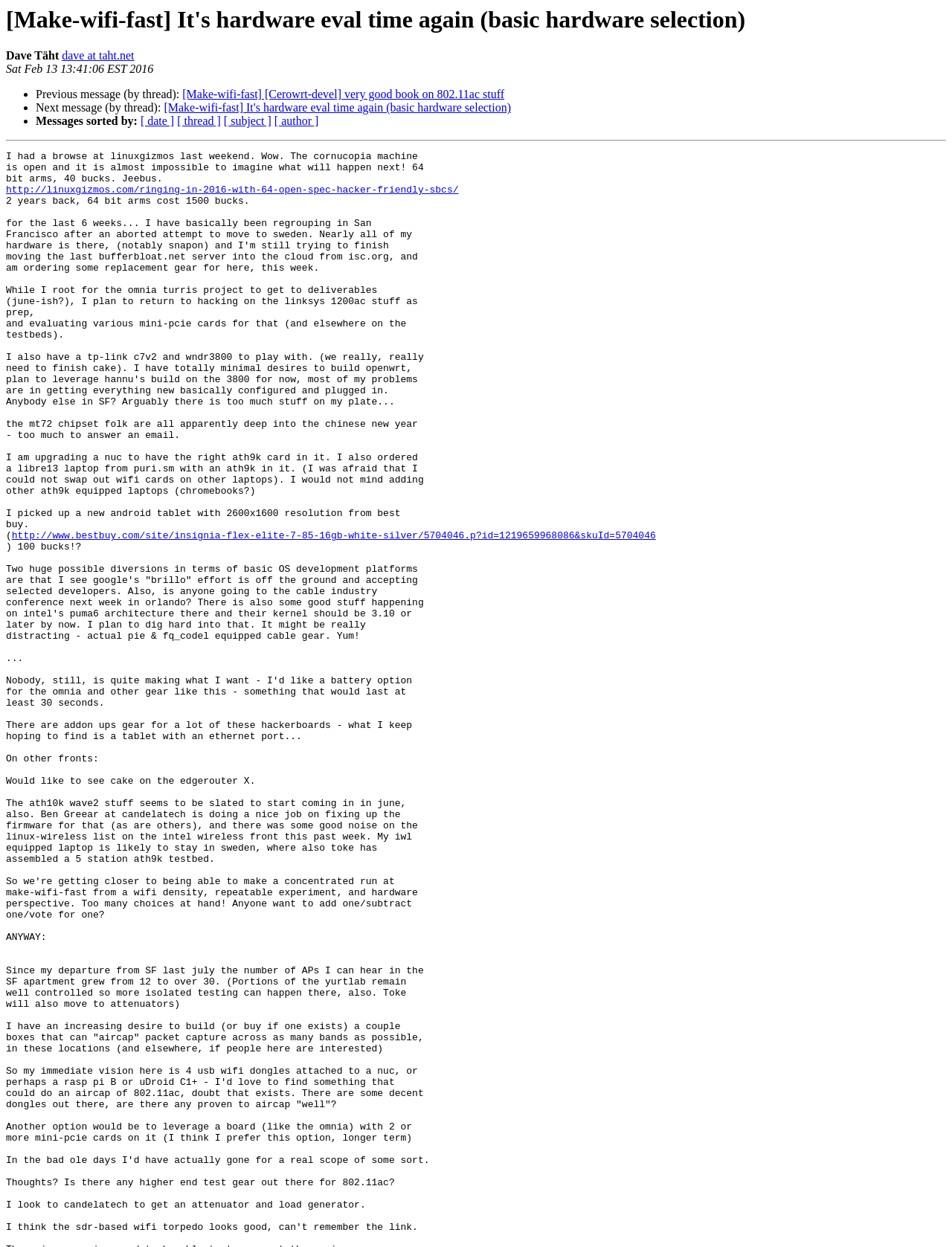Calculate the bounding box coordinates for the UI element based on the following description: "http://www.bestbuy.com/site/insignia-flex-elite-7-85-16gb-white-silver/5704046.p?id=1219659968086&skuId=5704046". Ensure the coordinates are four float numbers between 0 and 1, i.e., [left, top, right, bottom].

[0.012, 0.425, 0.691, 0.434]